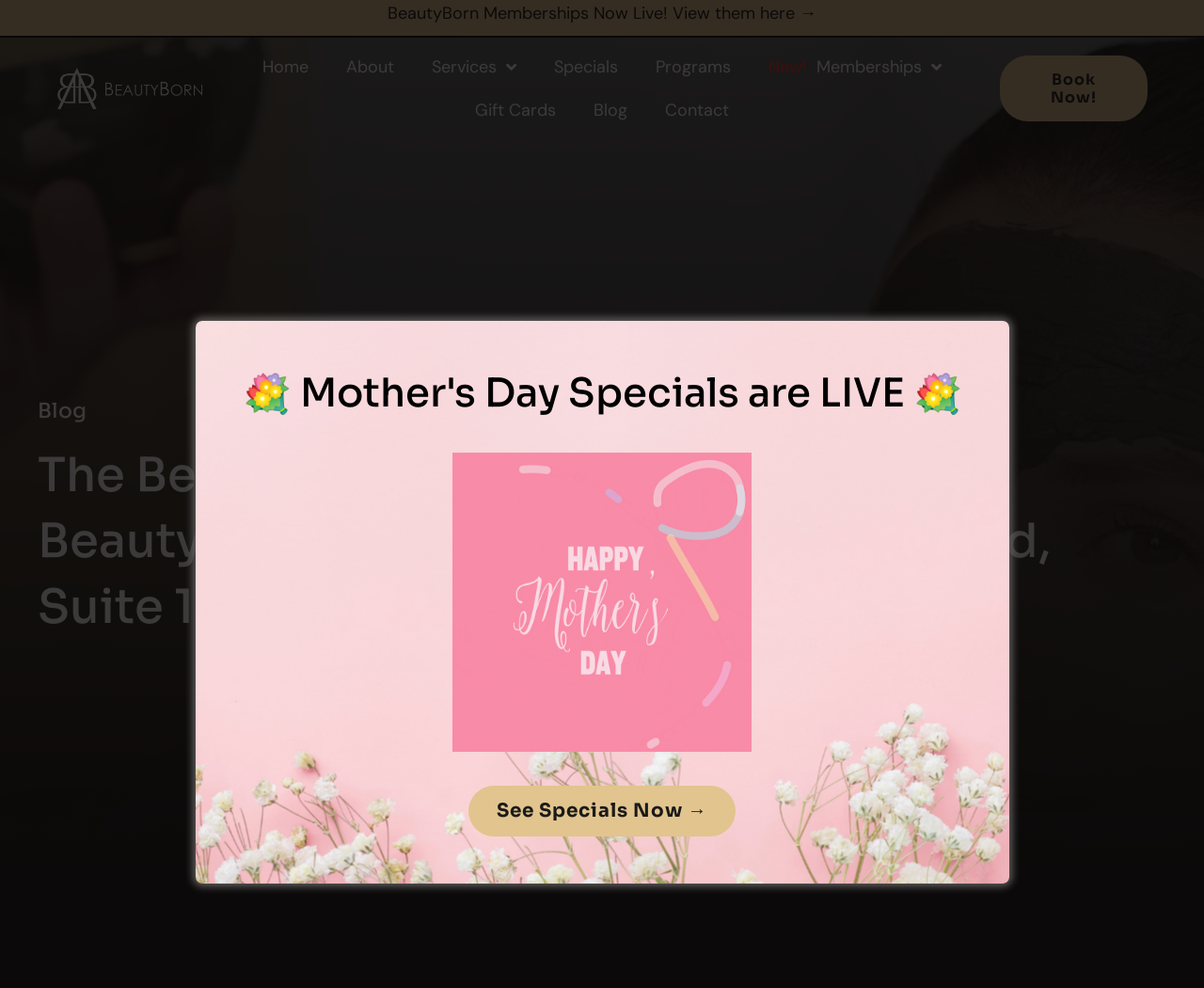Pinpoint the bounding box coordinates of the clickable element needed to complete the instruction: "Explore services". The coordinates should be provided as four float numbers between 0 and 1: [left, top, right, bottom].

[0.343, 0.046, 0.445, 0.09]